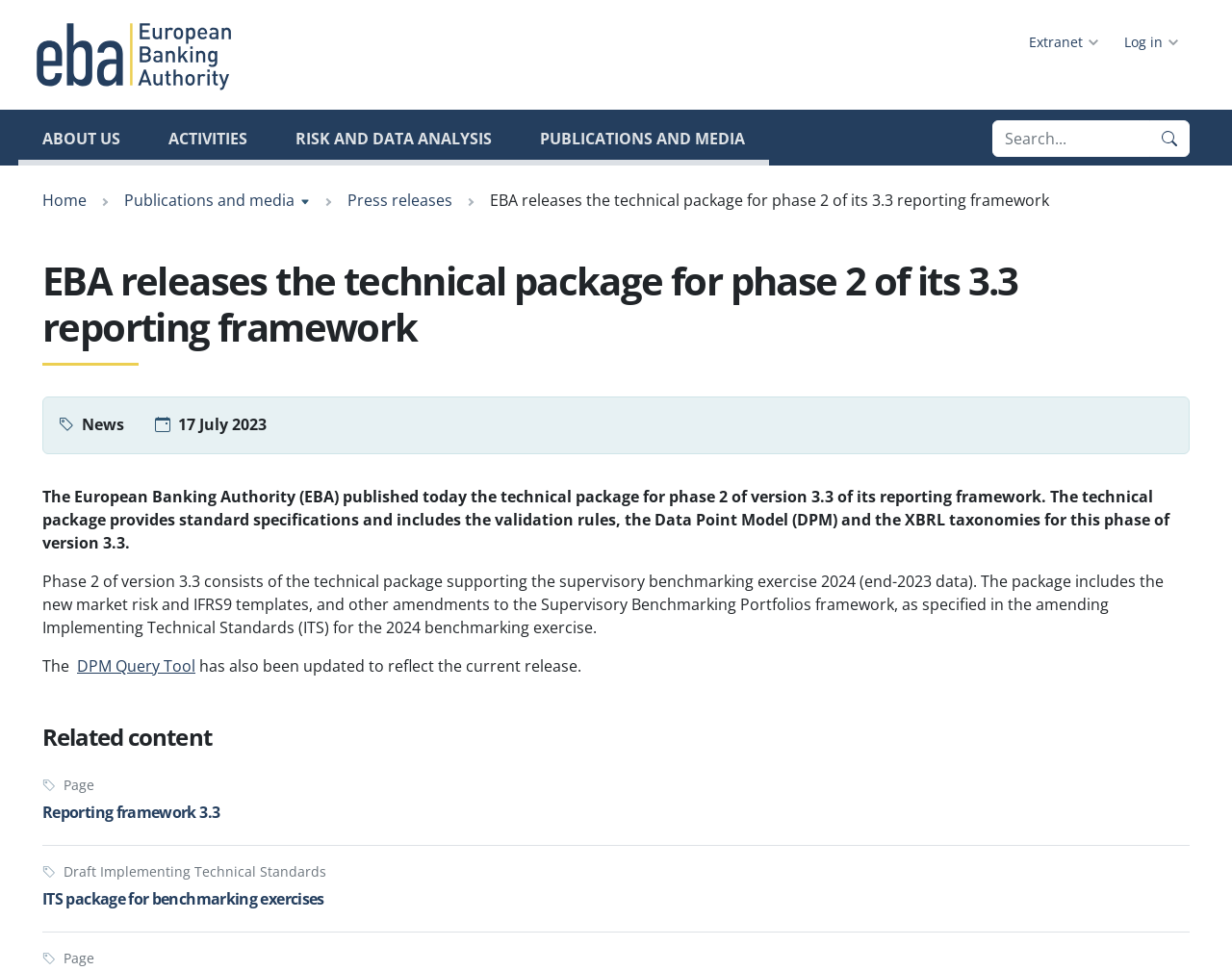What is the name of the tool that has been updated to reflect the current release?
Please use the image to deliver a detailed and complete answer.

The answer can be found in the webpage content, which mentions that 'The DPM Query Tool has also been updated to reflect the current release.' This indicates that the DPM Query Tool is the tool that has been updated.